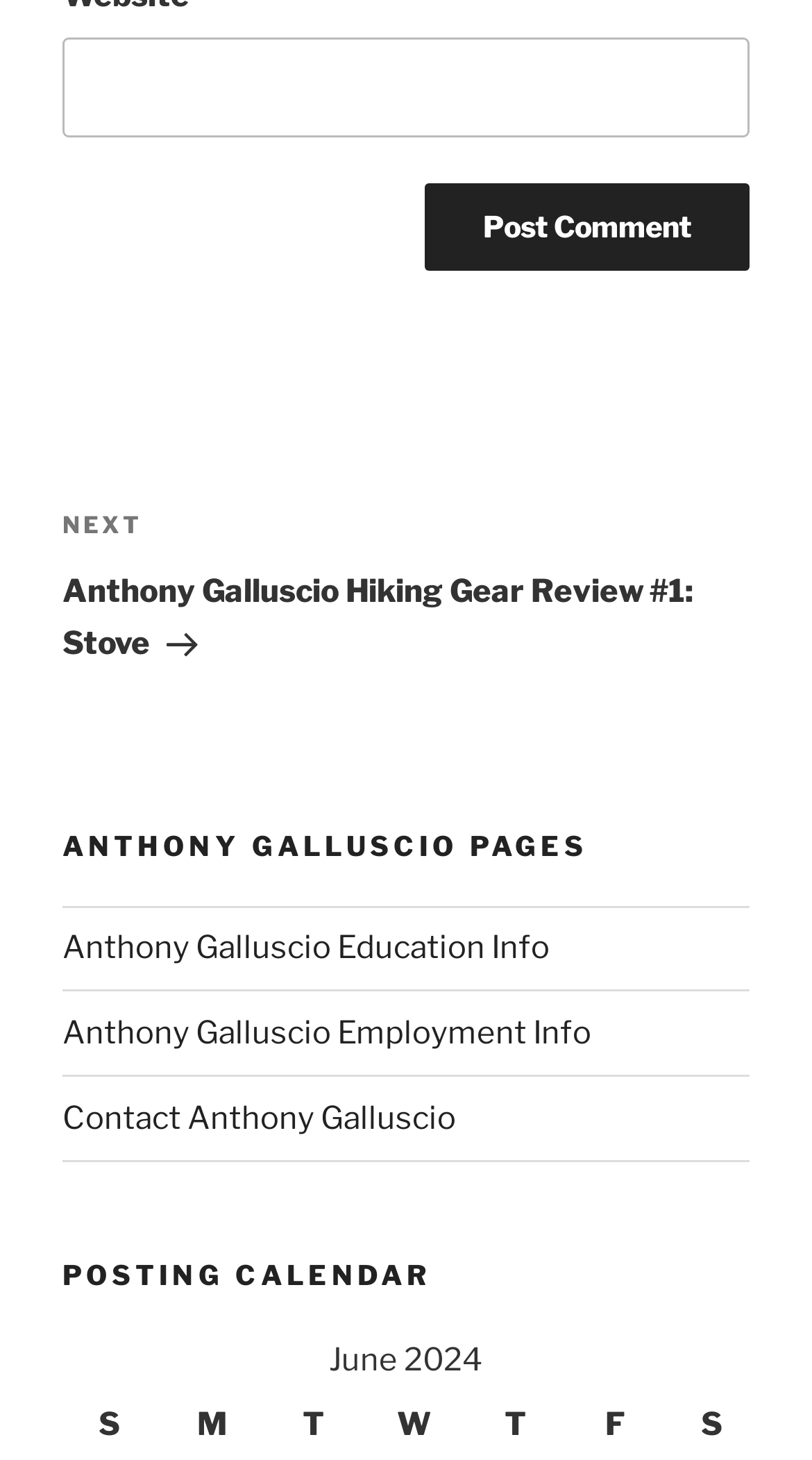Find the bounding box of the UI element described as follows: "Anthony Galluscio Education Info".

[0.077, 0.636, 0.677, 0.662]